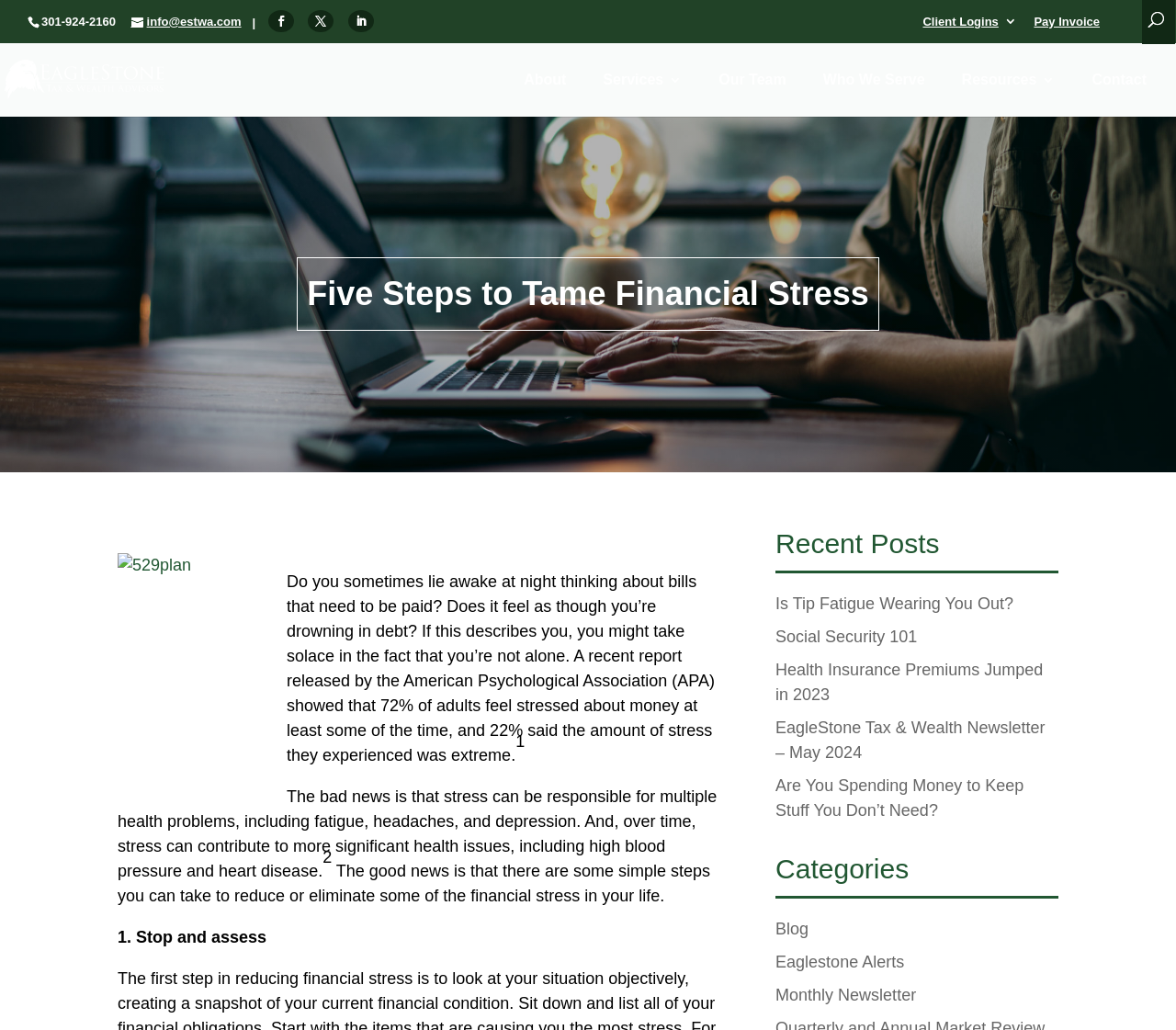What is the topic of the first recent post? Based on the screenshot, please respond with a single word or phrase.

Tip Fatigue